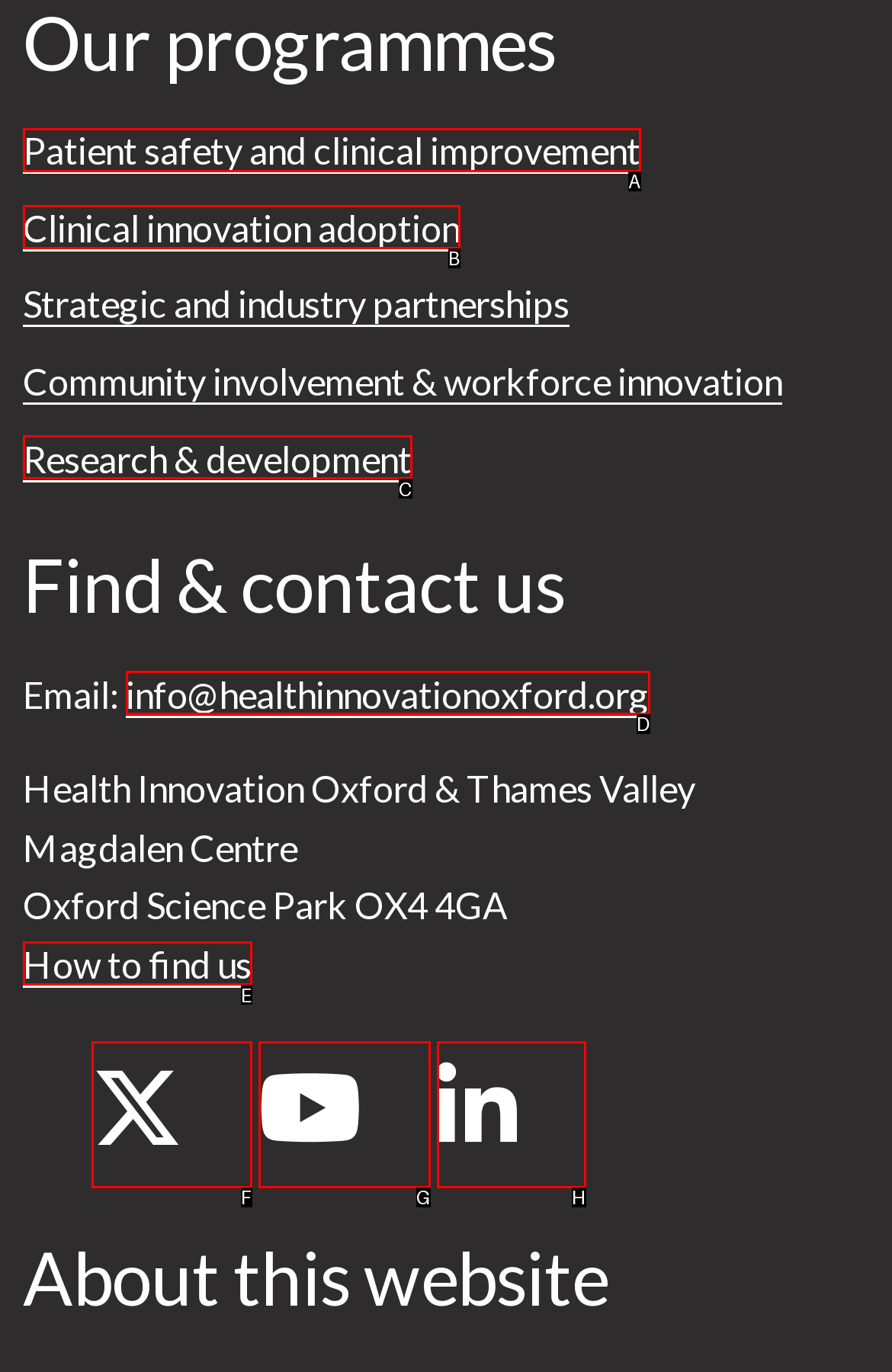Identify the letter that best matches this UI element description: Clinical innovation adoption
Answer with the letter from the given options.

B